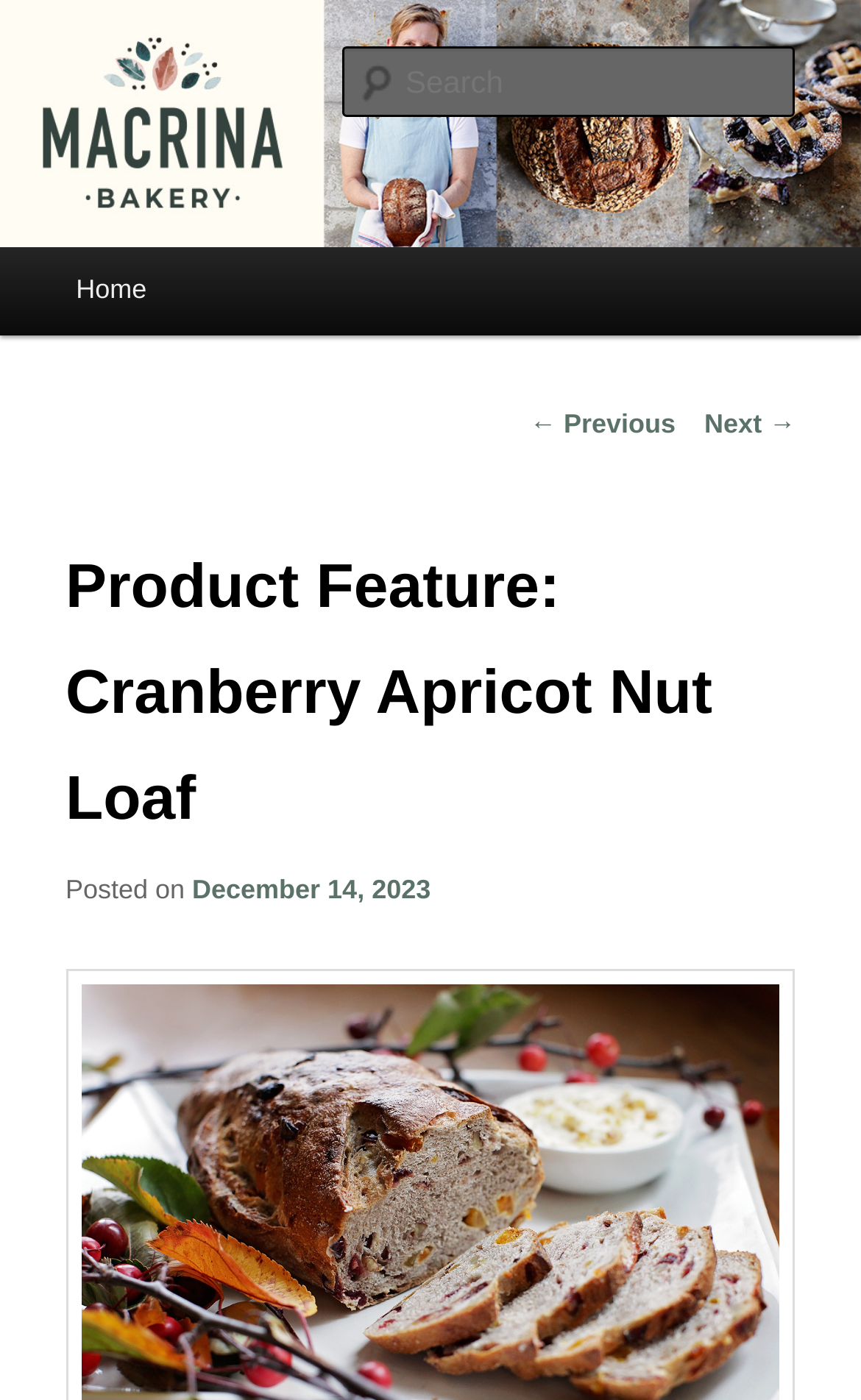Determine the bounding box coordinates for the region that must be clicked to execute the following instruction: "read next post".

[0.818, 0.292, 0.924, 0.314]